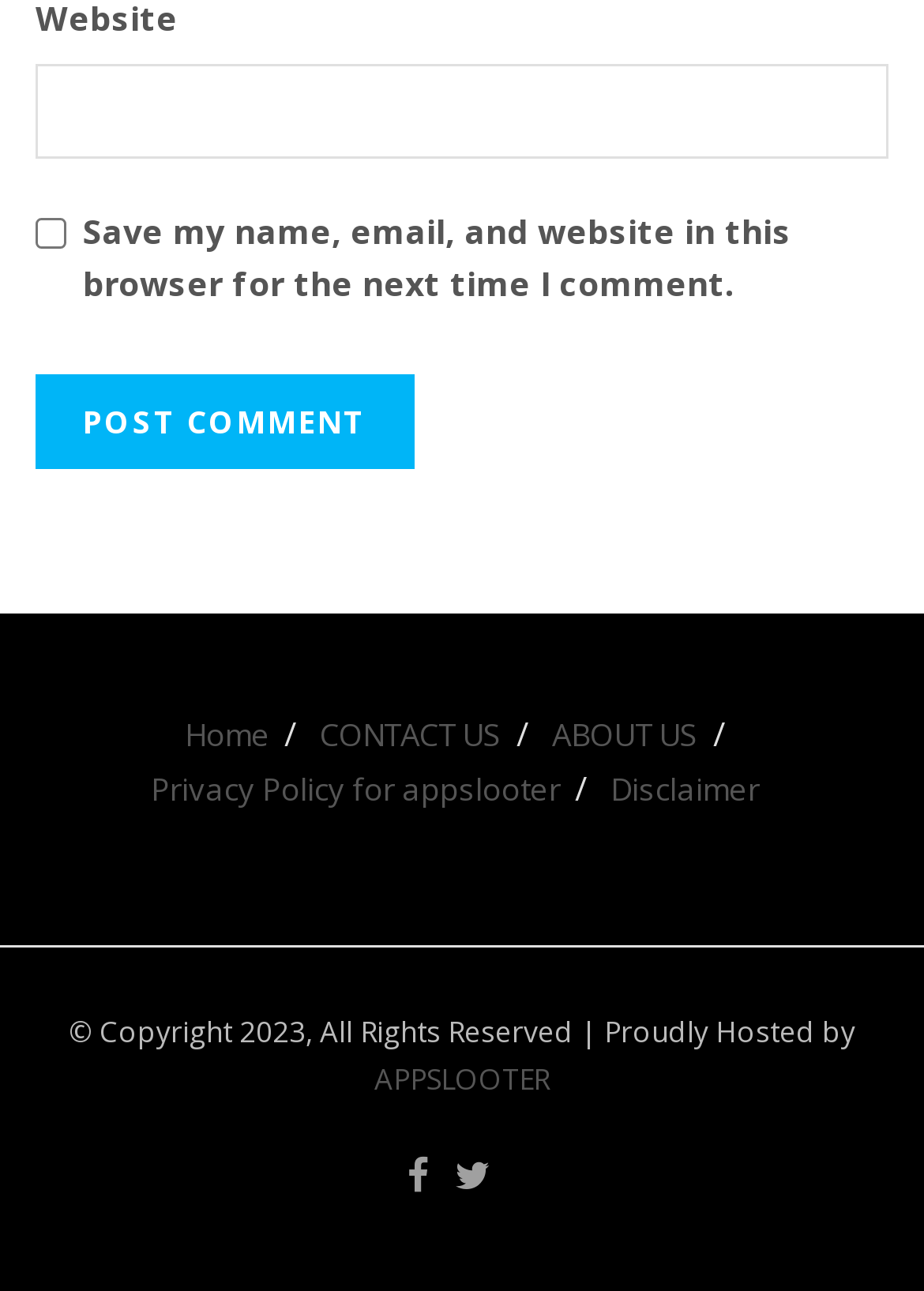How many links are in the footer section?
Use the image to answer the question with a single word or phrase.

5